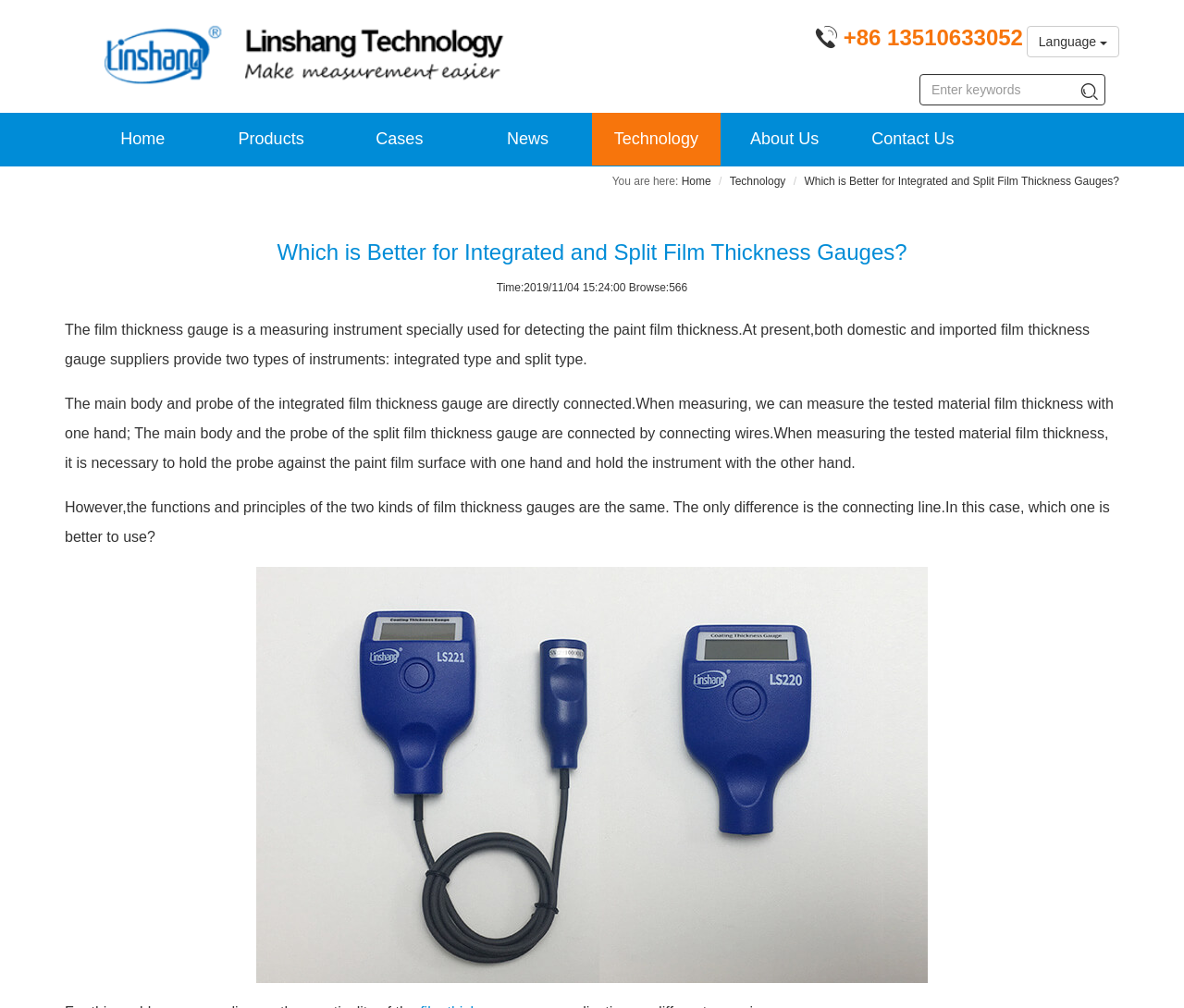How many types of film thickness gauges are mentioned?
Using the image provided, answer with just one word or phrase.

2